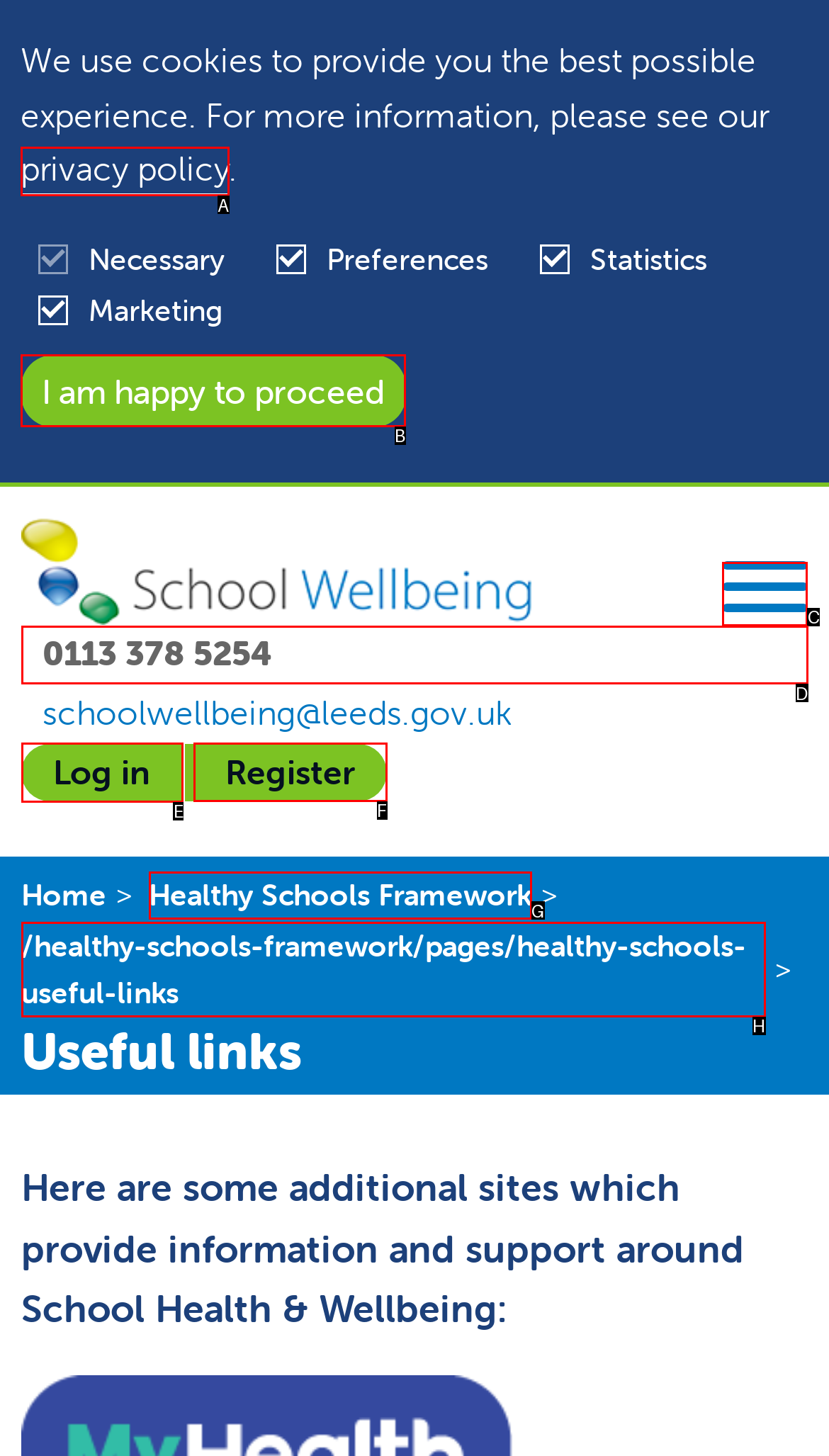What letter corresponds to the UI element to complete this task: Log in to the system
Answer directly with the letter.

E